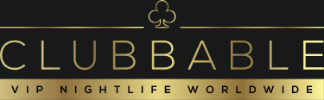Give a thorough caption for the picture.

The image features the logo of Clubbable, a brand dedicated to enhancing VIP nightlife experiences across the globe. The logo prominently displays the word "CLUBBABLE" in bold, elegant typography, set against a sleek black background that exudes sophistication. Beneath the main name, the tagline "VIP NIGHTLIFE WORLDWIDE" is presented in a smaller size, emphasizing the brand's commitment to providing exclusive nightlife opportunities. A subtle club emblem, featuring a spade symbol, sits above the text, reinforcing the premium and upscale nature of the service. This visual identity aligns with Clubbable's mission to offer tailored nightlife experiences to its users.